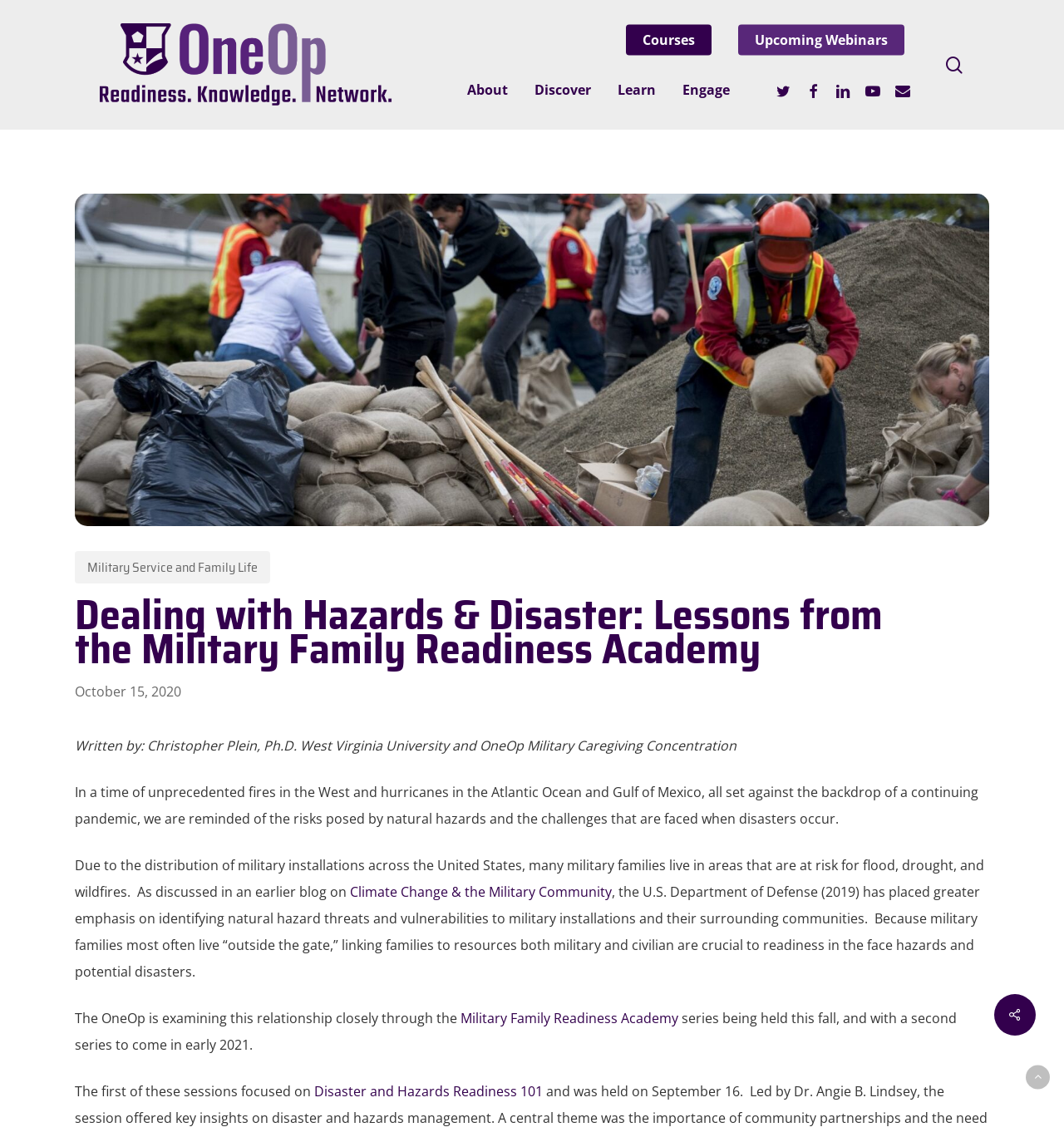Find the bounding box coordinates of the element to click in order to complete the given instruction: "Enter your name."

None